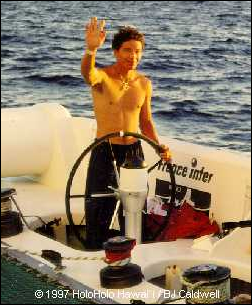Is the boat well-equipped?
Please provide a full and detailed response to the question.

The caption states that the vessel 'appears well-equipped, with various controls and gear visible', implying that the boat has the necessary equipment for sailing and exploration.